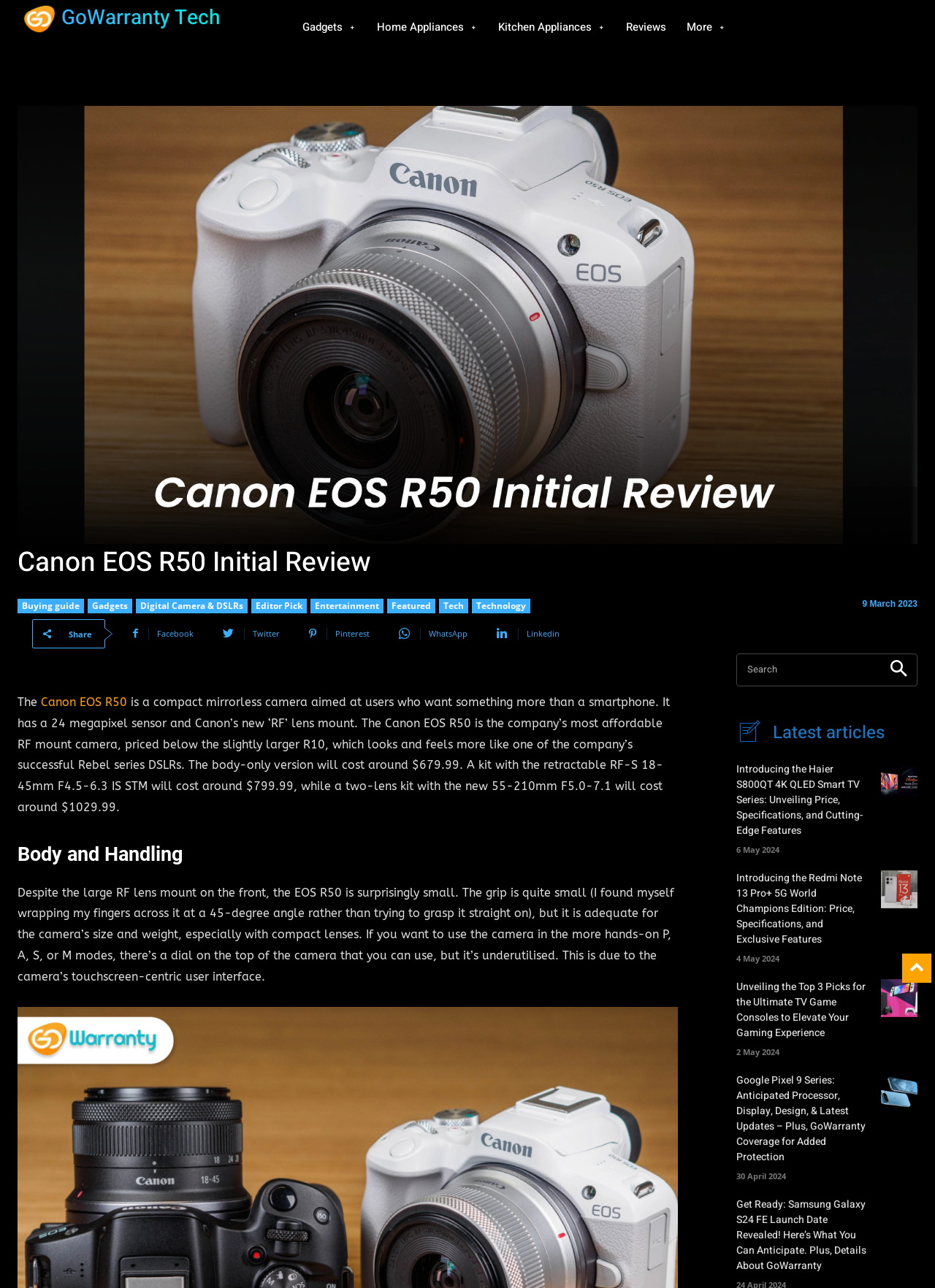What is the price of the body-only version of the camera?
We need a detailed and exhaustive answer to the question. Please elaborate.

The price of the body-only version of the camera can be found in the text 'The body-only version will cost around $679.99.'